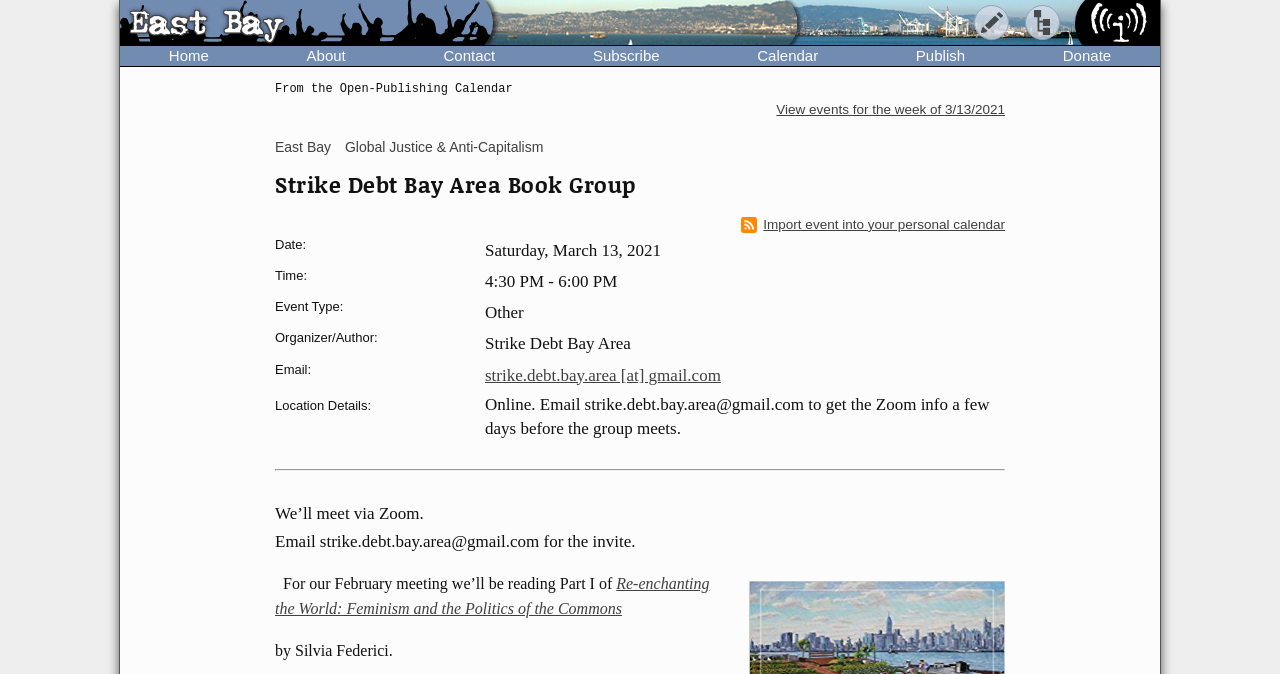Indicate the bounding box coordinates of the element that must be clicked to execute the instruction: "Click the 'Home' link". The coordinates should be given as four float numbers between 0 and 1, i.e., [left, top, right, bottom].

[0.094, 0.068, 0.201, 0.097]